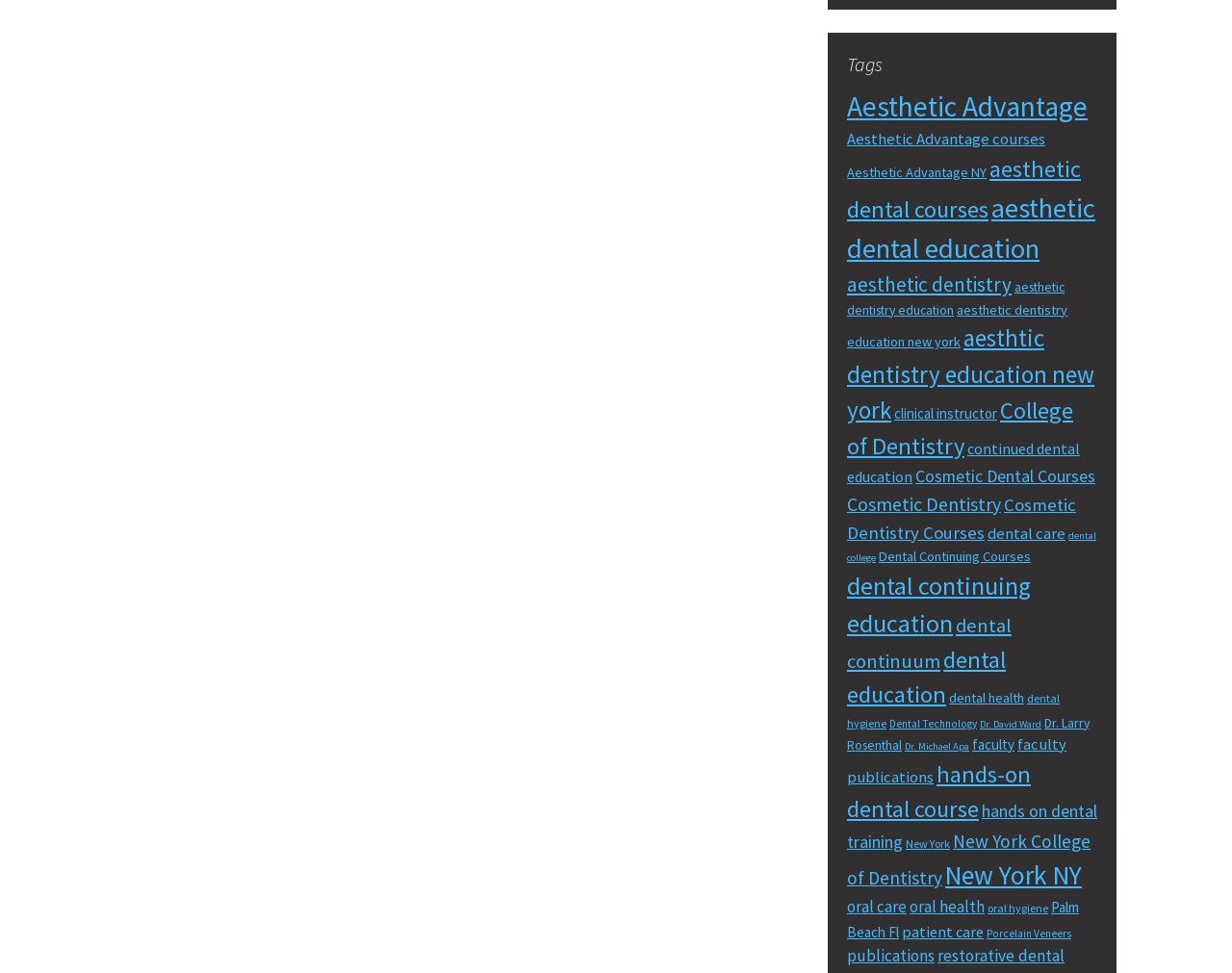Using the given description, provide the bounding box coordinates formatted as (top-left x, top-left y, bottom-right x, bottom-right y), with all values being floating point numbers between 0 and 1. Description: aesthtic dentistry education new york

[0.688, 0.333, 0.888, 0.437]